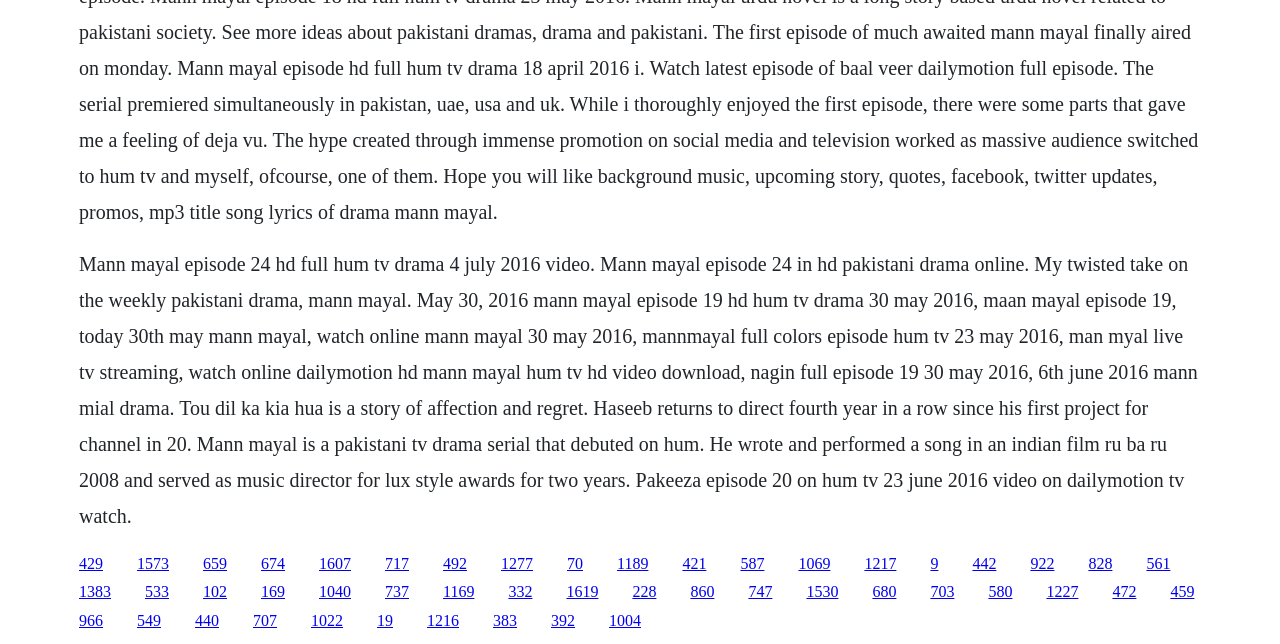With reference to the image, please provide a detailed answer to the following question: How many episodes of Mann Mayal are mentioned on the webpage?

The webpage mentions two specific episodes of Mann Mayal, episode 19 and episode 24, along with their air dates.